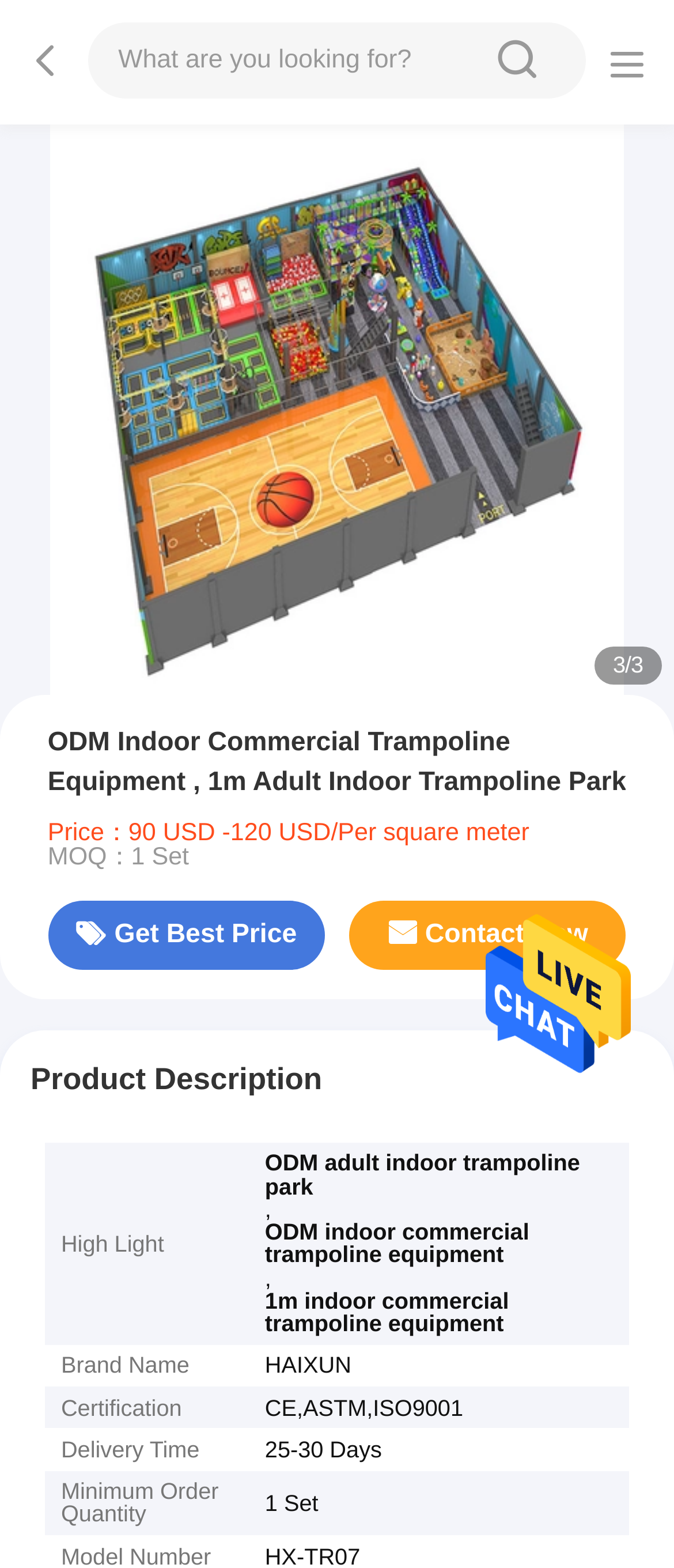Create an elaborate caption that covers all aspects of the webpage.

This webpage is about ODM Indoor Commercial Trampoline Equipment, specifically a 1m Adult Indoor Trampoline Park. At the top, there is a search bar with a placeholder text "What are you looking for?" and a search button with a magnifying glass icon. 

Below the search bar, there is a large image of the trampoline equipment, taking up most of the width of the page. To the right of the image, there is a brief description of the product, including its price range (90-120 USD per square meter) and minimum order quantity (1 set). There are also two buttons, "Get Best Price" and "Contact Now", which are likely for inquiring about the product.

Further down the page, there is a section titled "Product Description", which contains a table with several rows. Each row has two columns, with the left column listing a feature or specification (such as "High Light", "Brand Name", "Certification", etc.) and the right column providing the corresponding information. The features listed include the product's brand name (HAIXUN), certifications (CE, ASTM, ISO9001), and delivery time (25-30 days).

There are also several headings scattered throughout the page, including the product name, "ODM Indoor Commercial Trampoline Equipment, 1m Adult Indoor Trampoline Park", which appears at the top and again in the product description section.